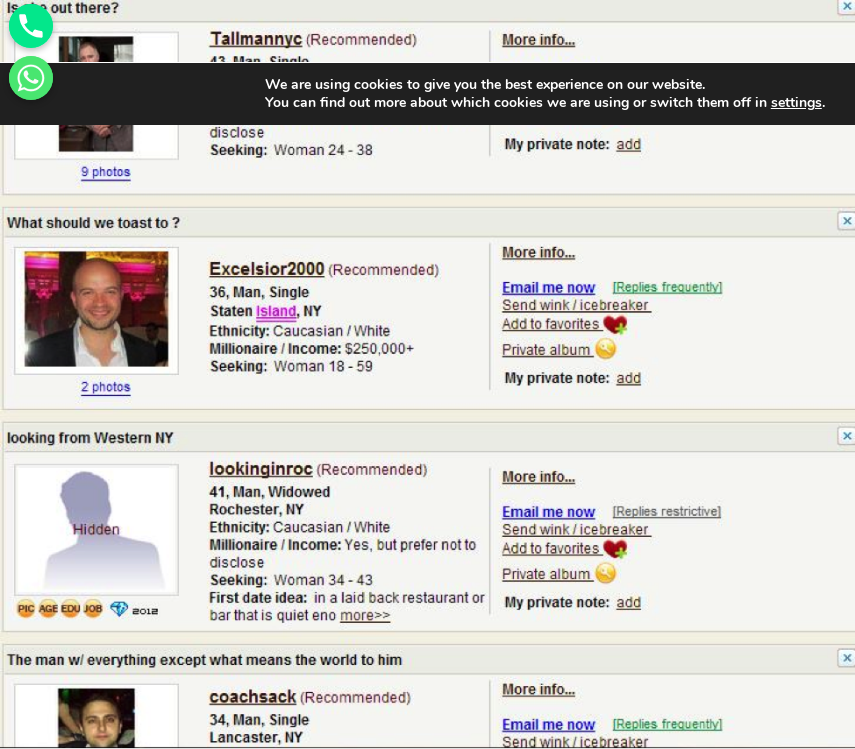What is the income of Excelcior2000?
Look at the screenshot and give a one-word or phrase answer.

Over $250,000